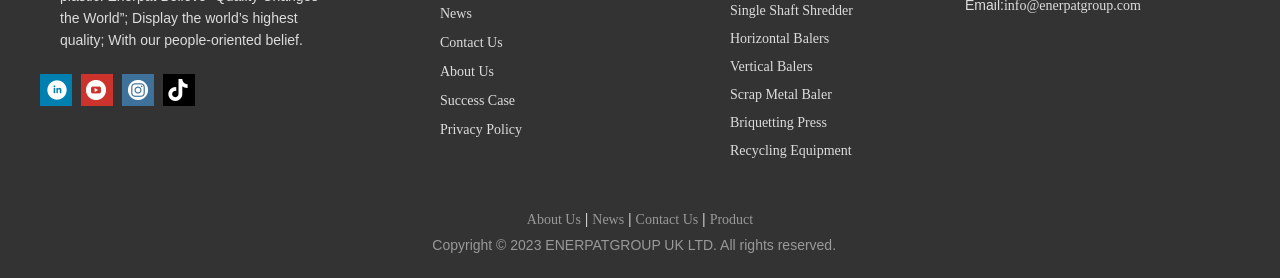Locate the bounding box coordinates of the segment that needs to be clicked to meet this instruction: "Click on the 'Pricing' link".

None